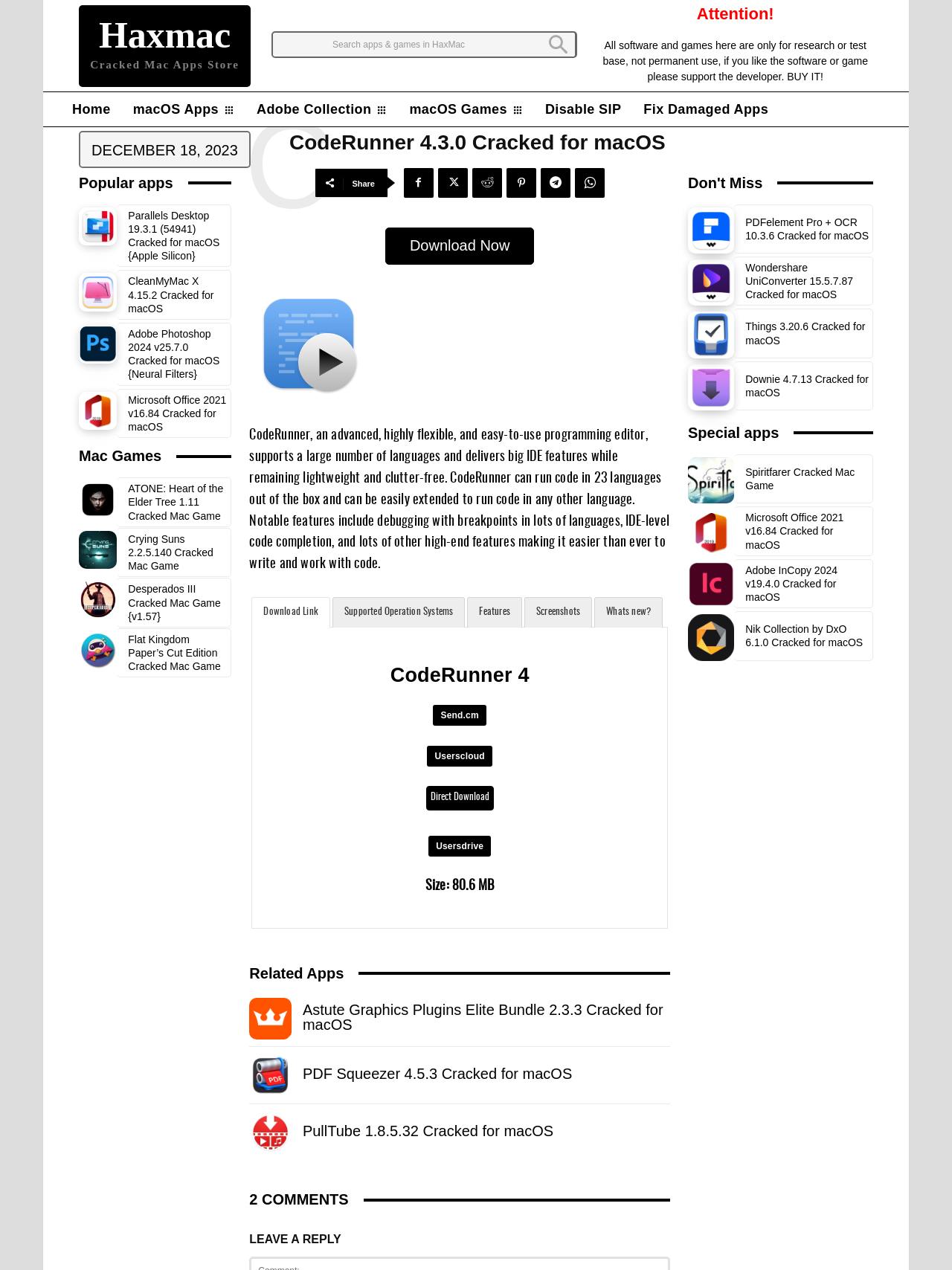How many languages can CodeRunner run out of the box?
Please ensure your answer is as detailed and informative as possible.

The number of languages that CodeRunner can run out of the box can be found in the StaticText 'CodeRunner, an advanced, highly flexible, and easy-to-use programming editor, supports a large number of languages and delivers big IDE features while remaining lightweight and clutter-free. CodeRunner can run code in 23 languages out of the box and can be easily extended to run code in any other language.'.